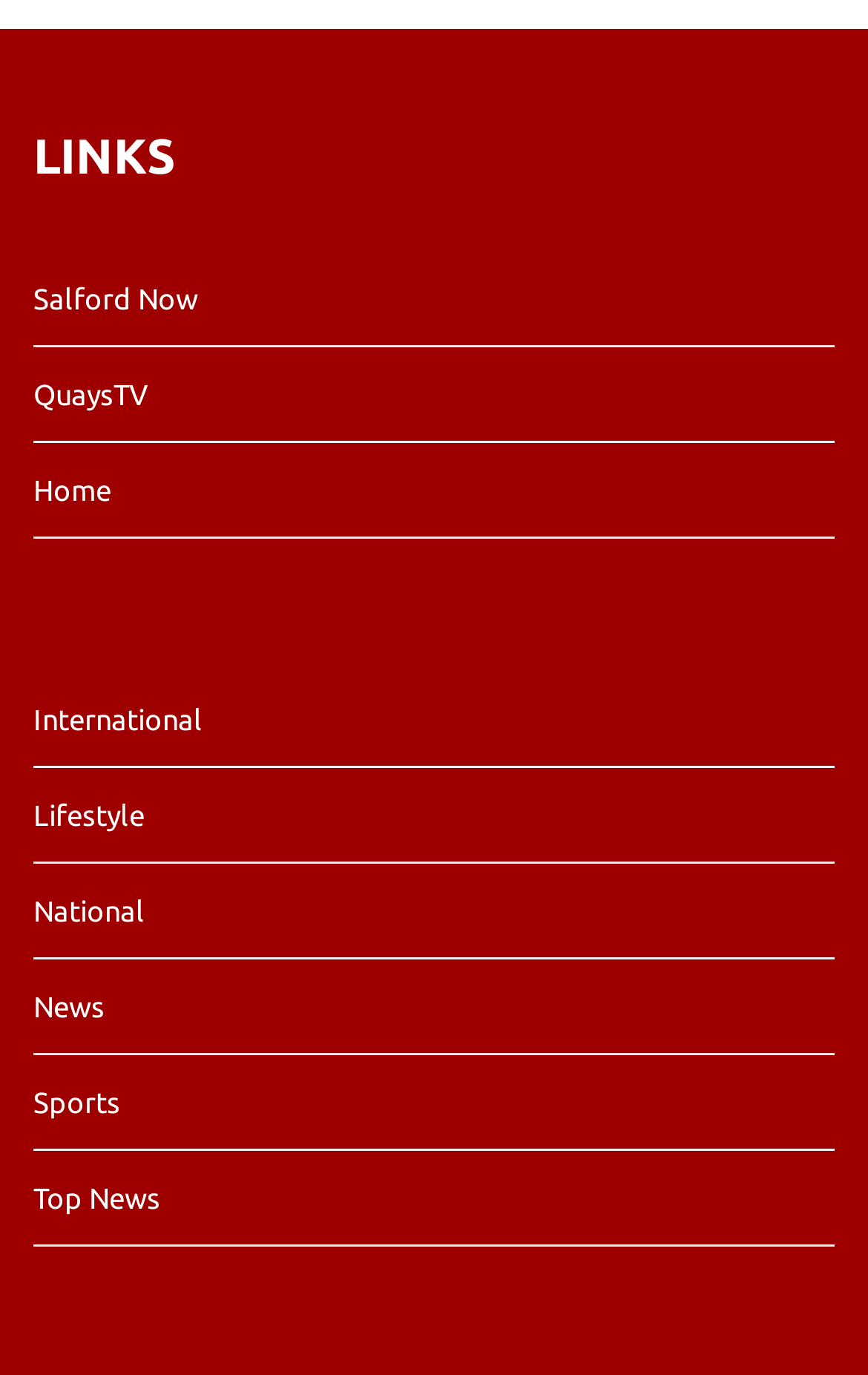Identify the bounding box coordinates for the element you need to click to achieve the following task: "check Top News". The coordinates must be four float values ranging from 0 to 1, formatted as [left, top, right, bottom].

[0.038, 0.853, 0.185, 0.889]